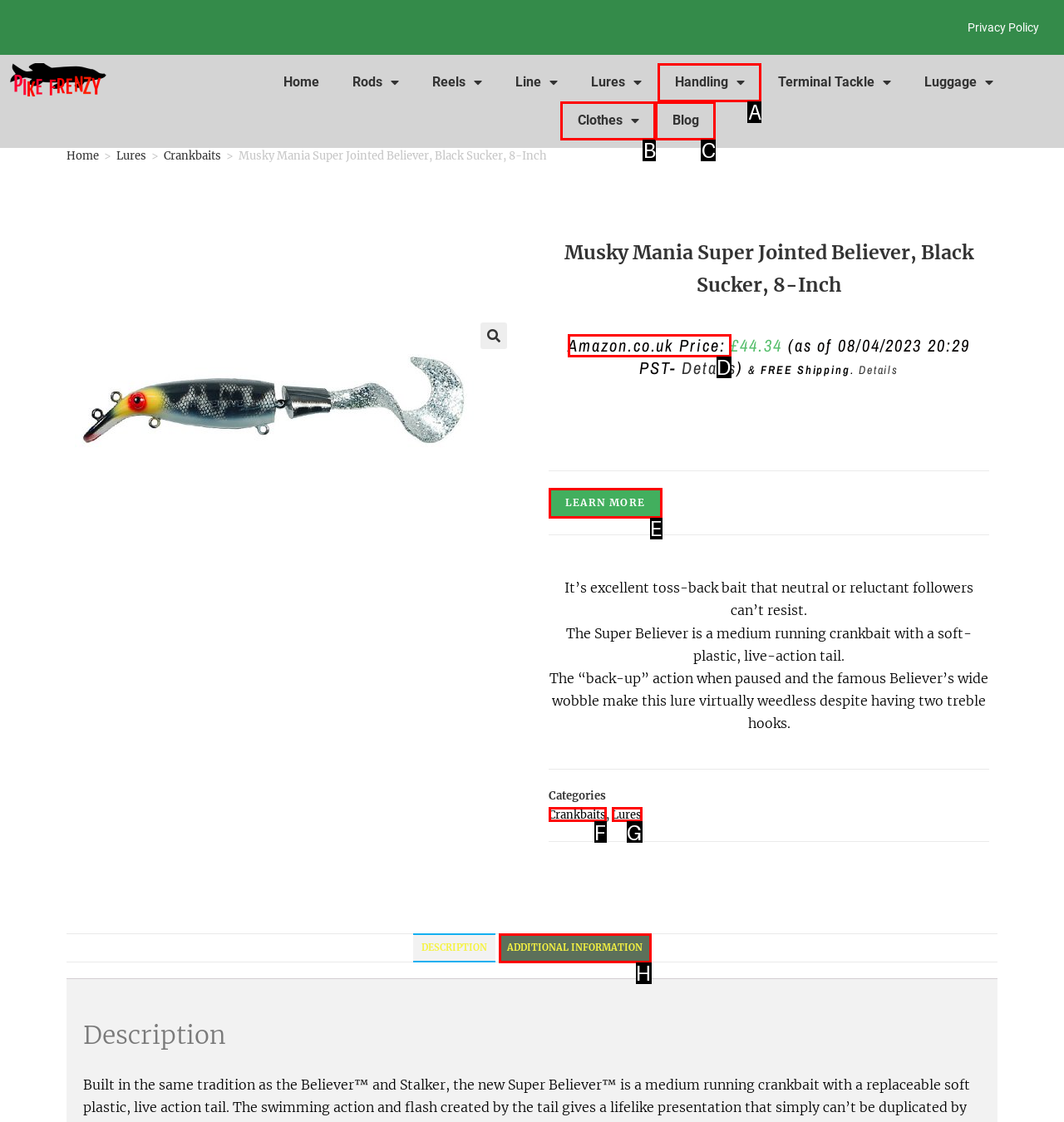Select the UI element that should be clicked to execute the following task: Check the price on Amazon.co.uk
Provide the letter of the correct choice from the given options.

D